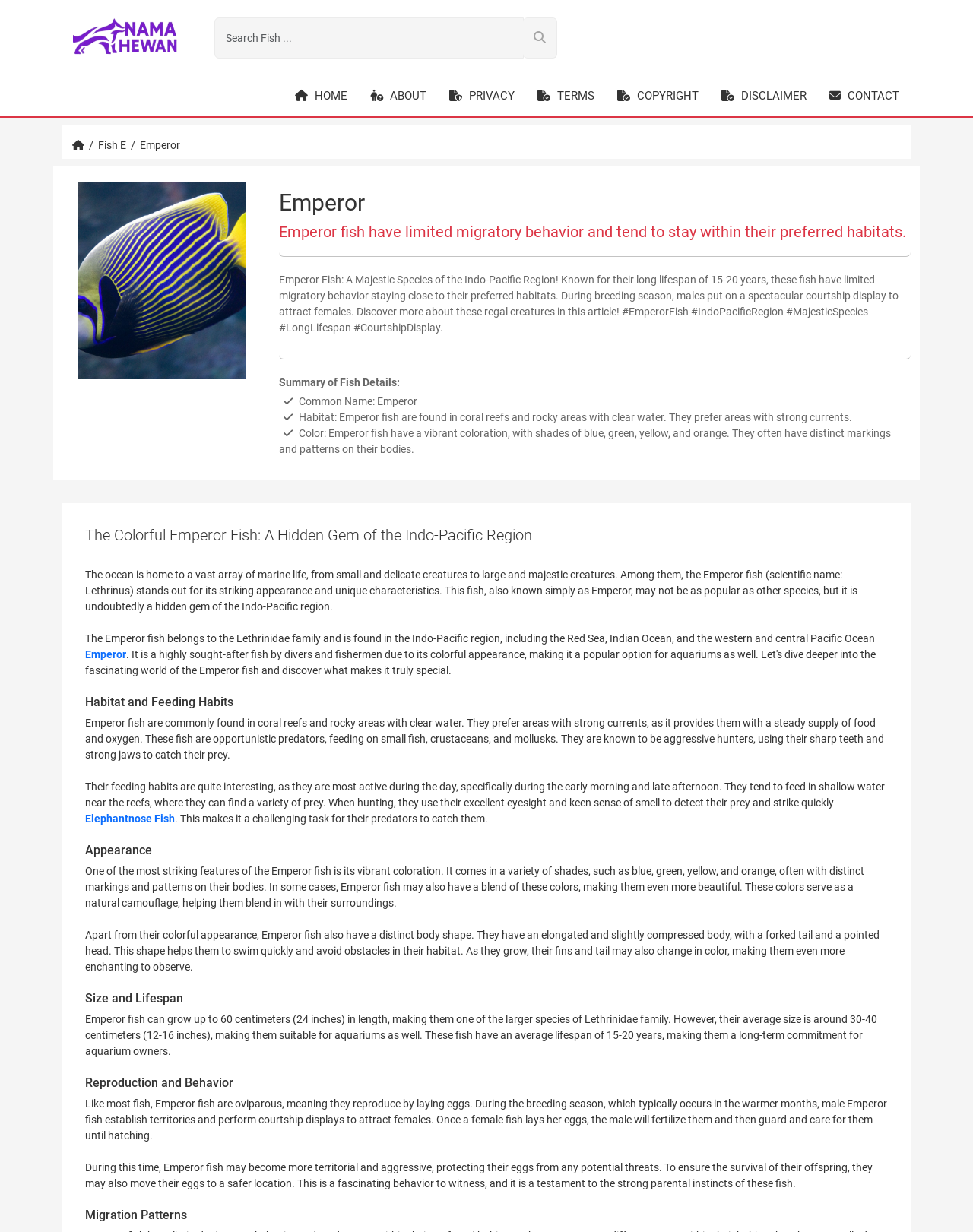Using the webpage screenshot, locate the HTML element that fits the following description and provide its bounding box: "Contact".

[0.841, 0.062, 0.936, 0.094]